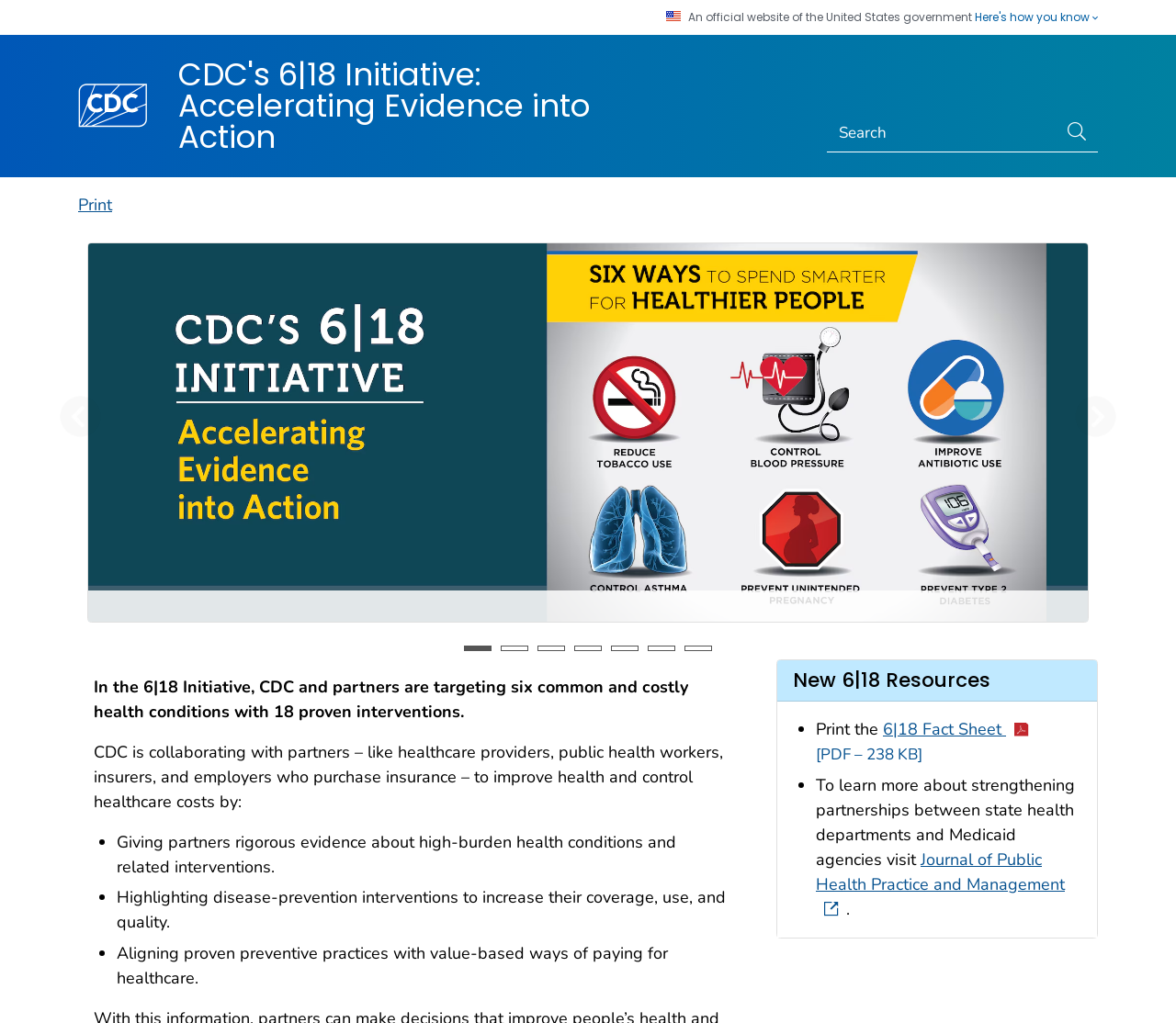Please identify the bounding box coordinates of the clickable area that will fulfill the following instruction: "Click the CDC Logo". The coordinates should be in the format of four float numbers between 0 and 1, i.e., [left, top, right, bottom].

[0.066, 0.082, 0.125, 0.125]